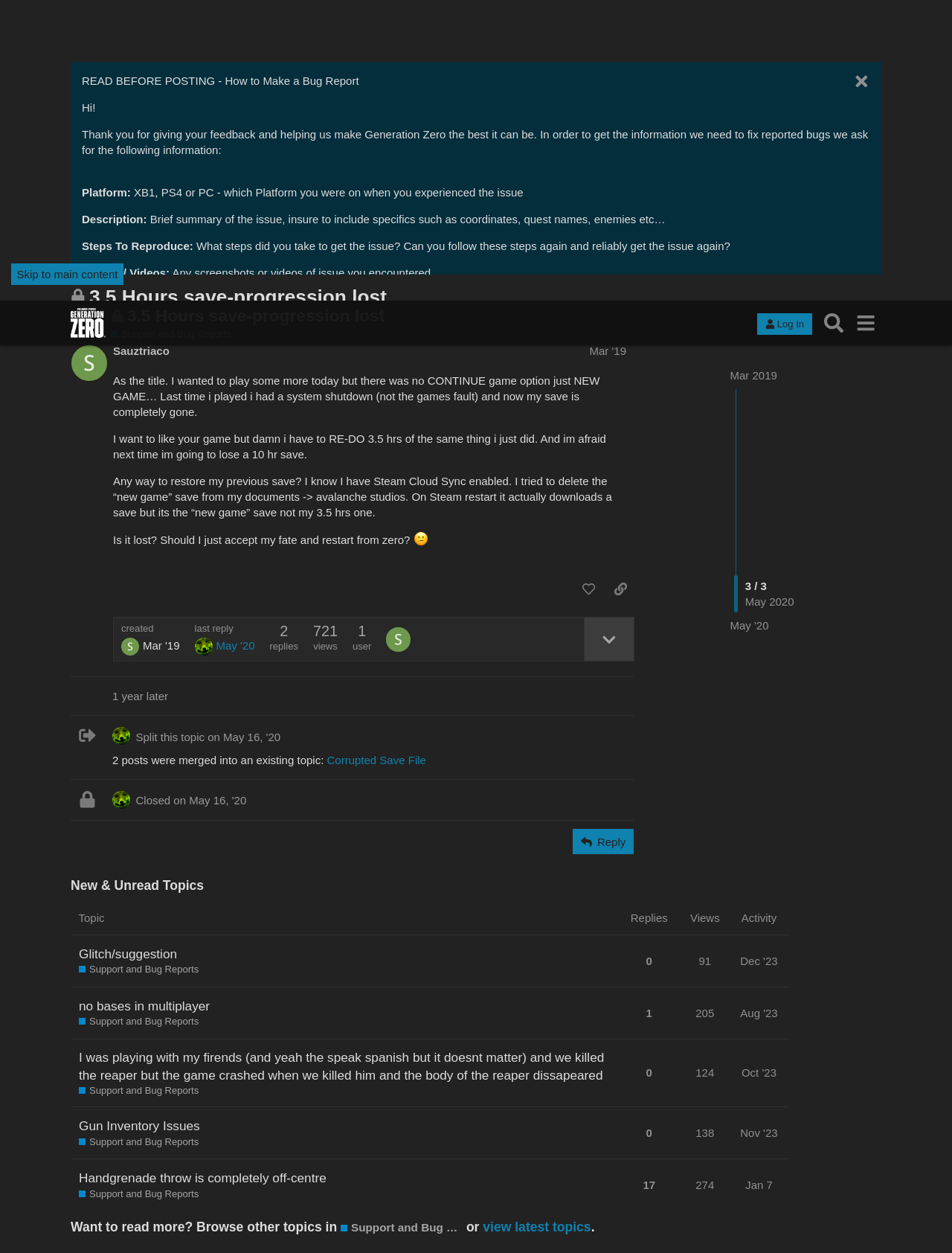Generate the text of the webpage's primary heading.

3.5 Hours save-progression lost